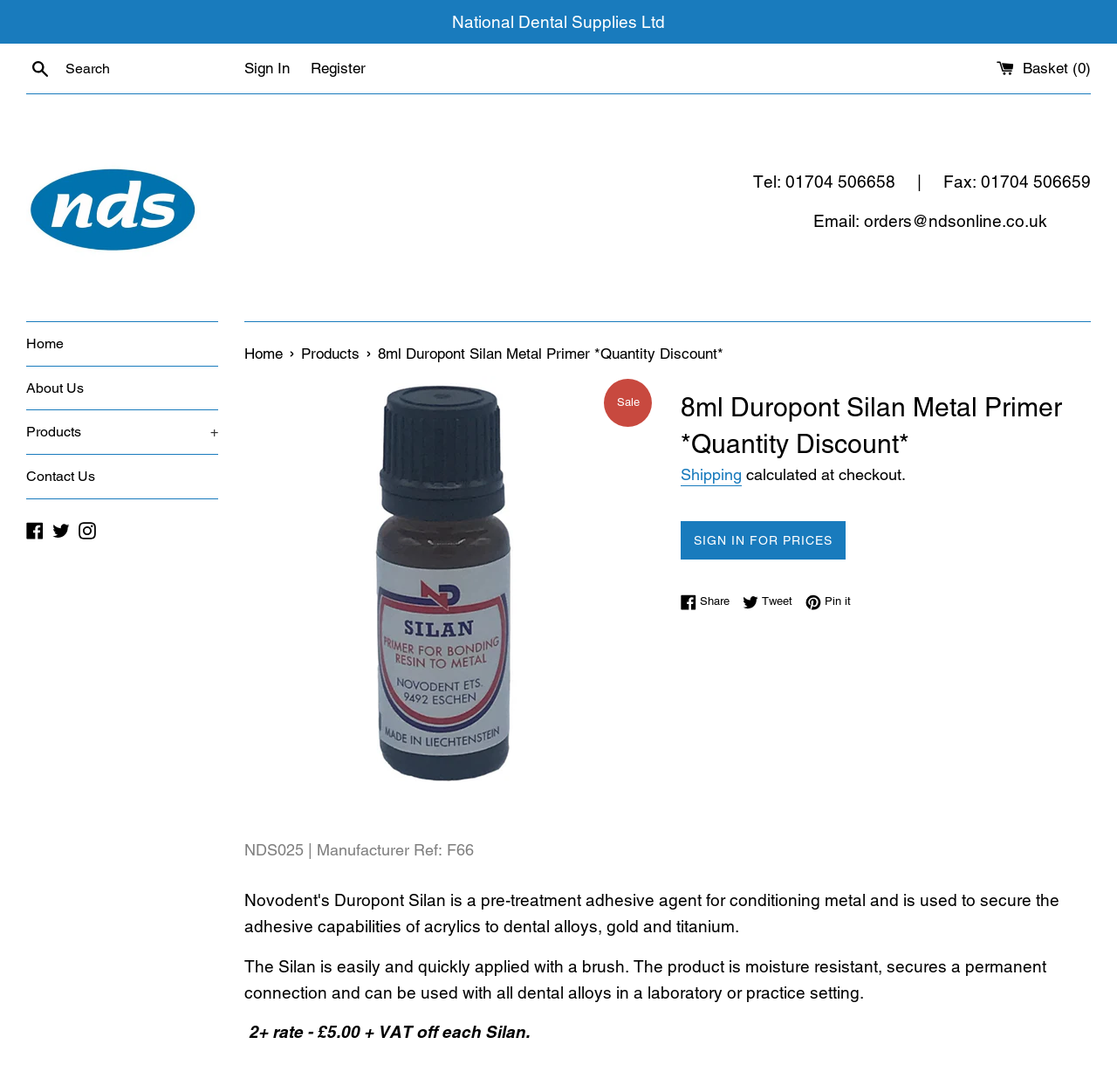Determine the bounding box for the UI element as described: "About Us". The coordinates should be represented as four float numbers between 0 and 1, formatted as [left, top, right, bottom].

[0.023, 0.336, 0.195, 0.375]